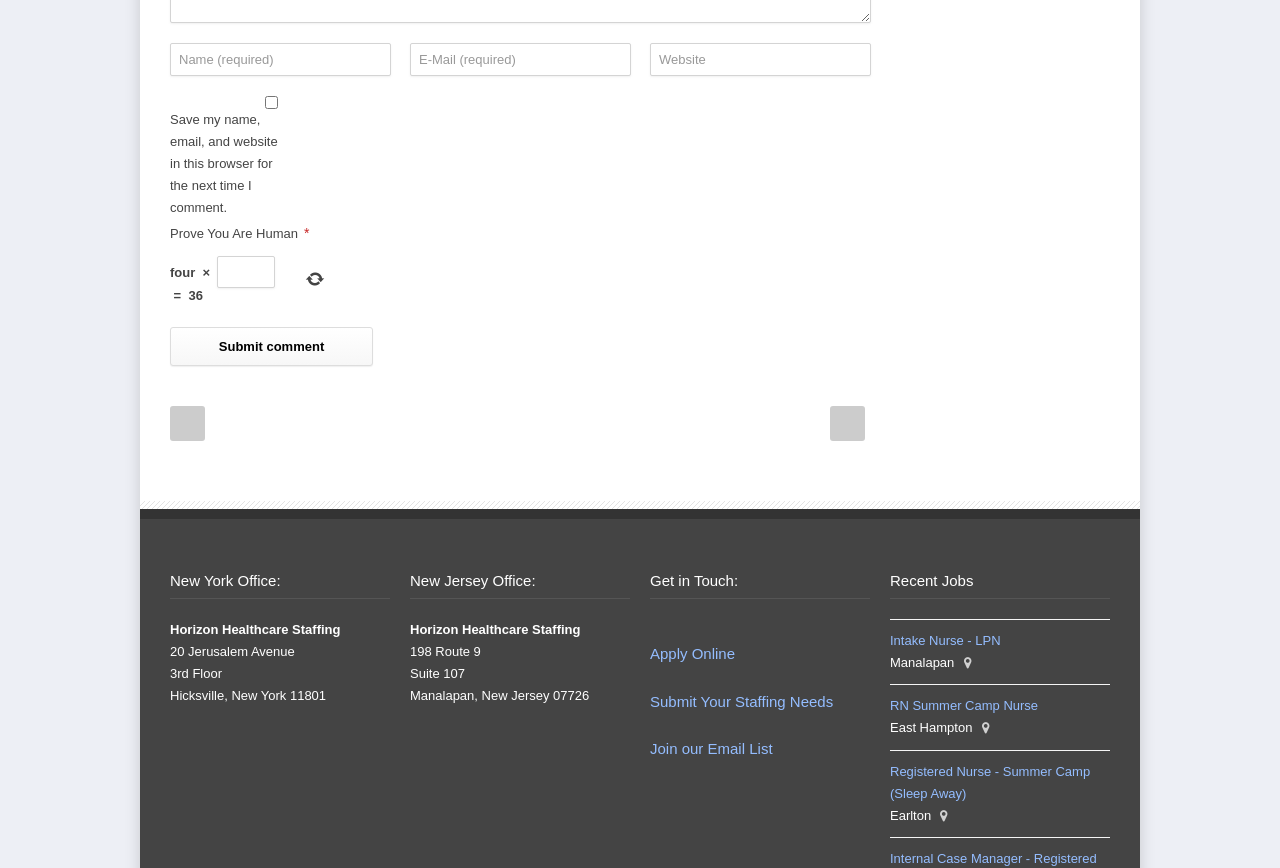Determine the bounding box of the UI component based on this description: "name="cptch_number"". The bounding box coordinates should be four float values between 0 and 1, i.e., [left, top, right, bottom].

[0.17, 0.295, 0.215, 0.332]